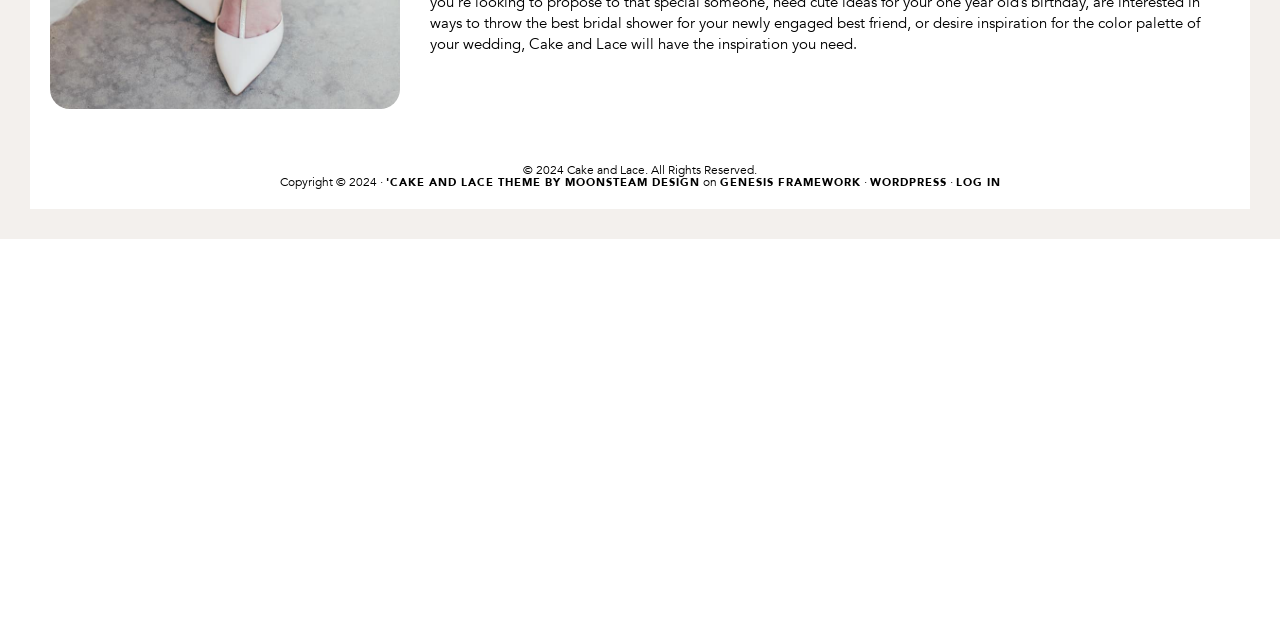For the element described, predict the bounding box coordinates as (top-left x, top-left y, bottom-right x, bottom-right y). All values should be between 0 and 1. Element description: Genesis Framework

[0.562, 0.275, 0.672, 0.296]